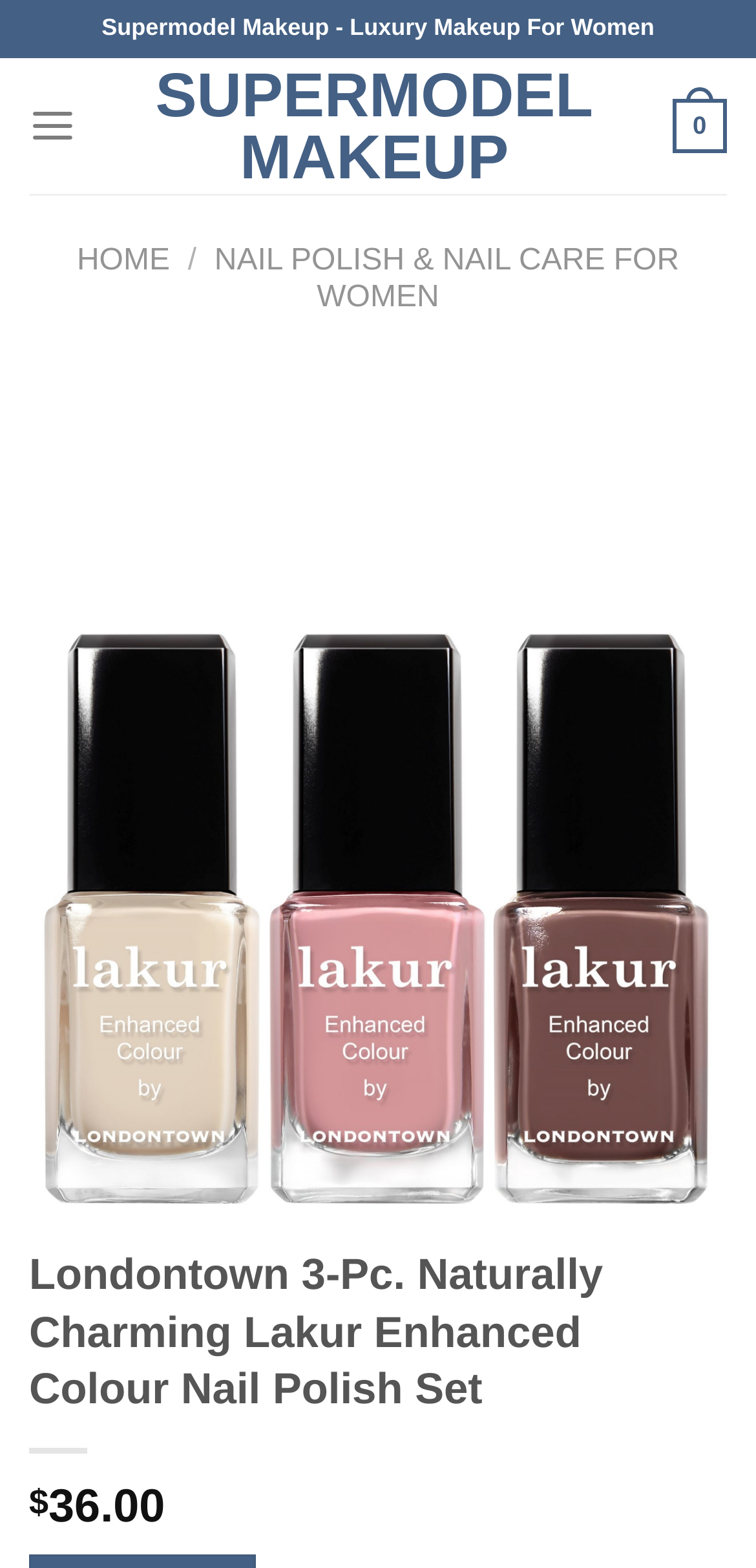What is the price of the nail polish set?
Offer a detailed and exhaustive answer to the question.

I found the price by looking at the text '$36.00' which is located below the product title and description.